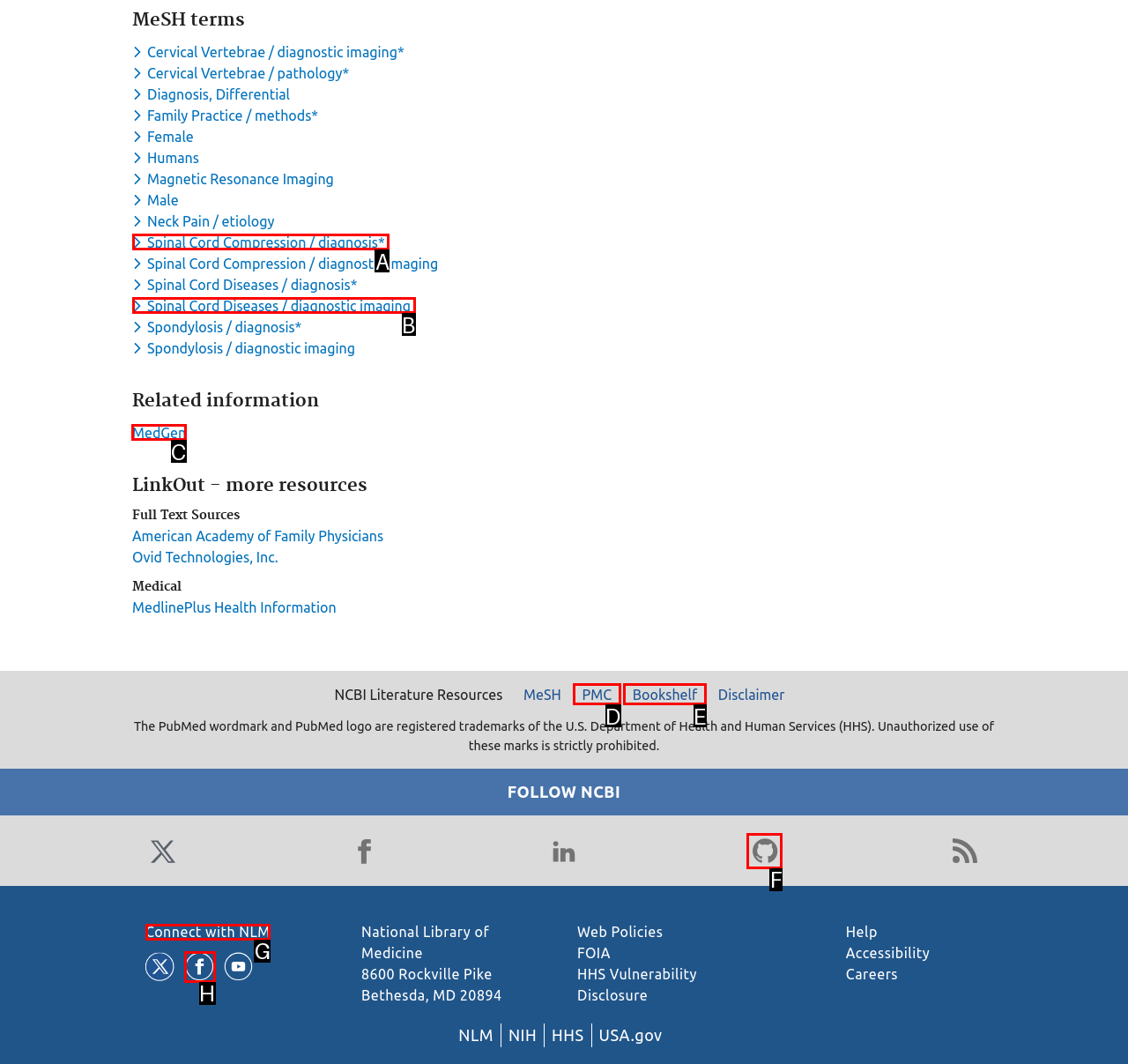Please indicate which HTML element to click in order to fulfill the following task: Visit MedGen Respond with the letter of the chosen option.

C